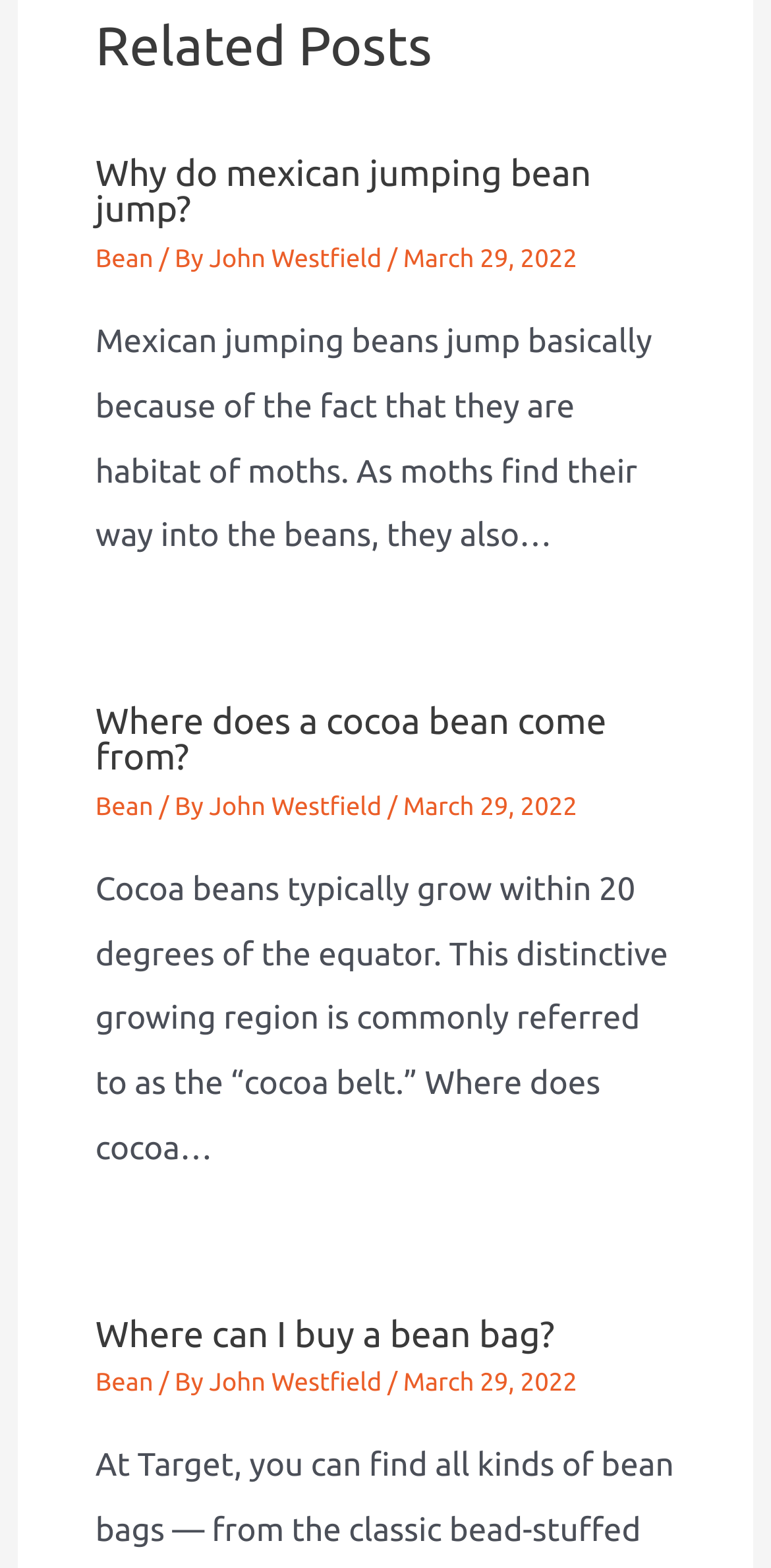What is the topic of the third article?
Based on the image content, provide your answer in one word or a short phrase.

Bean bag